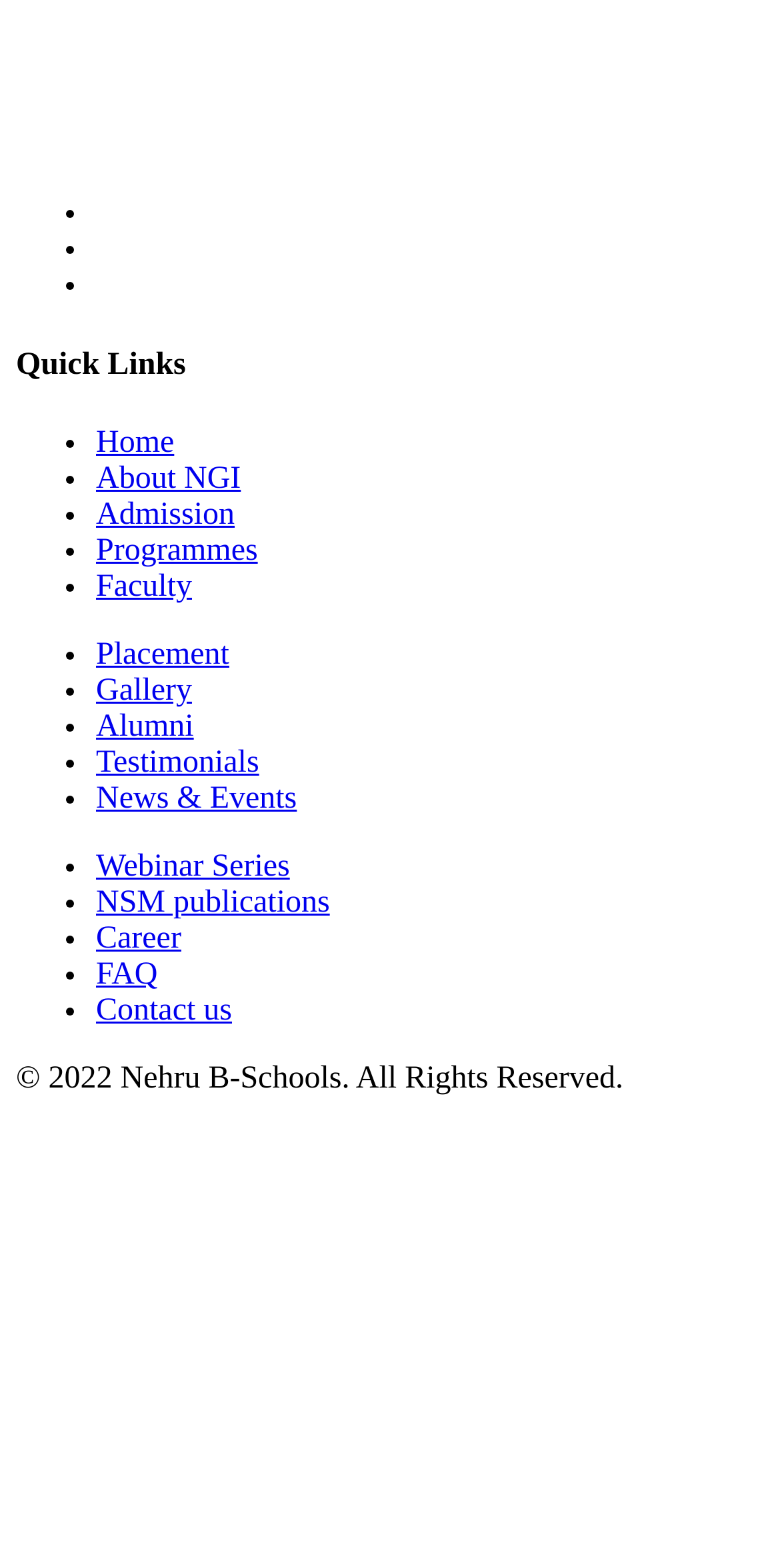Please specify the bounding box coordinates in the format (top-left x, top-left y, bottom-right x, bottom-right y), with values ranging from 0 to 1. Identify the bounding box for the UI component described as follows: Career

[0.123, 0.588, 0.232, 0.609]